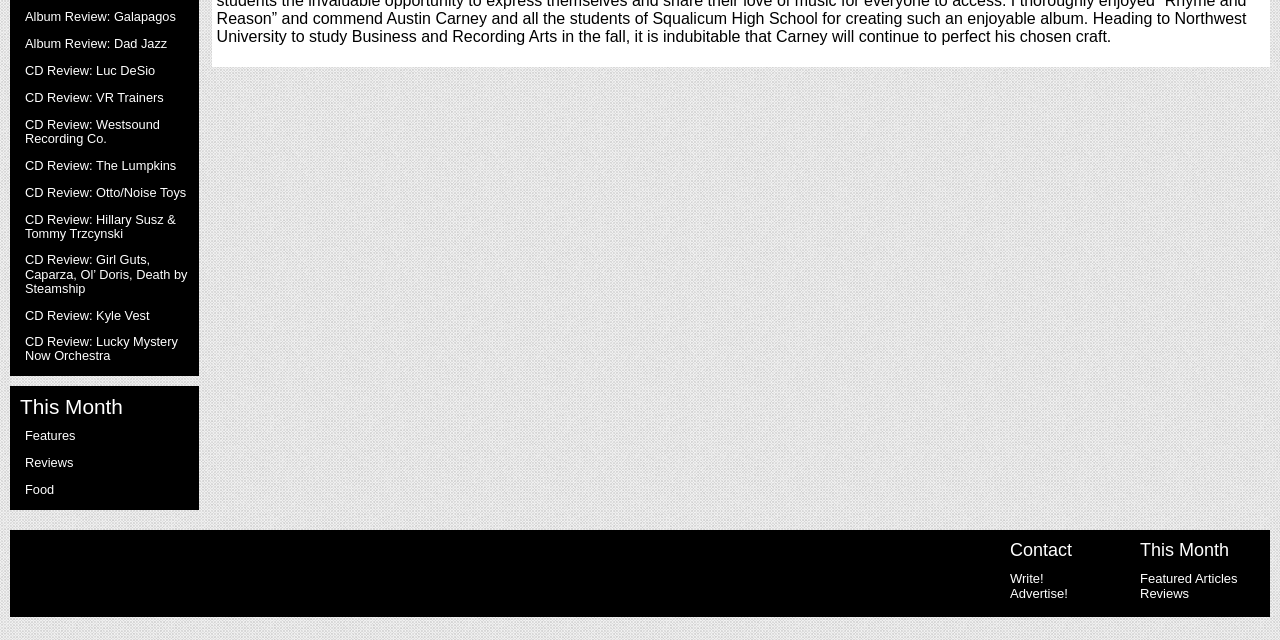Based on the element description Reviews, identify the bounding box coordinates for the UI element. The coordinates should be in the format (top-left x, top-left y, bottom-right x, bottom-right y) and within the 0 to 1 range.

[0.02, 0.711, 0.057, 0.734]